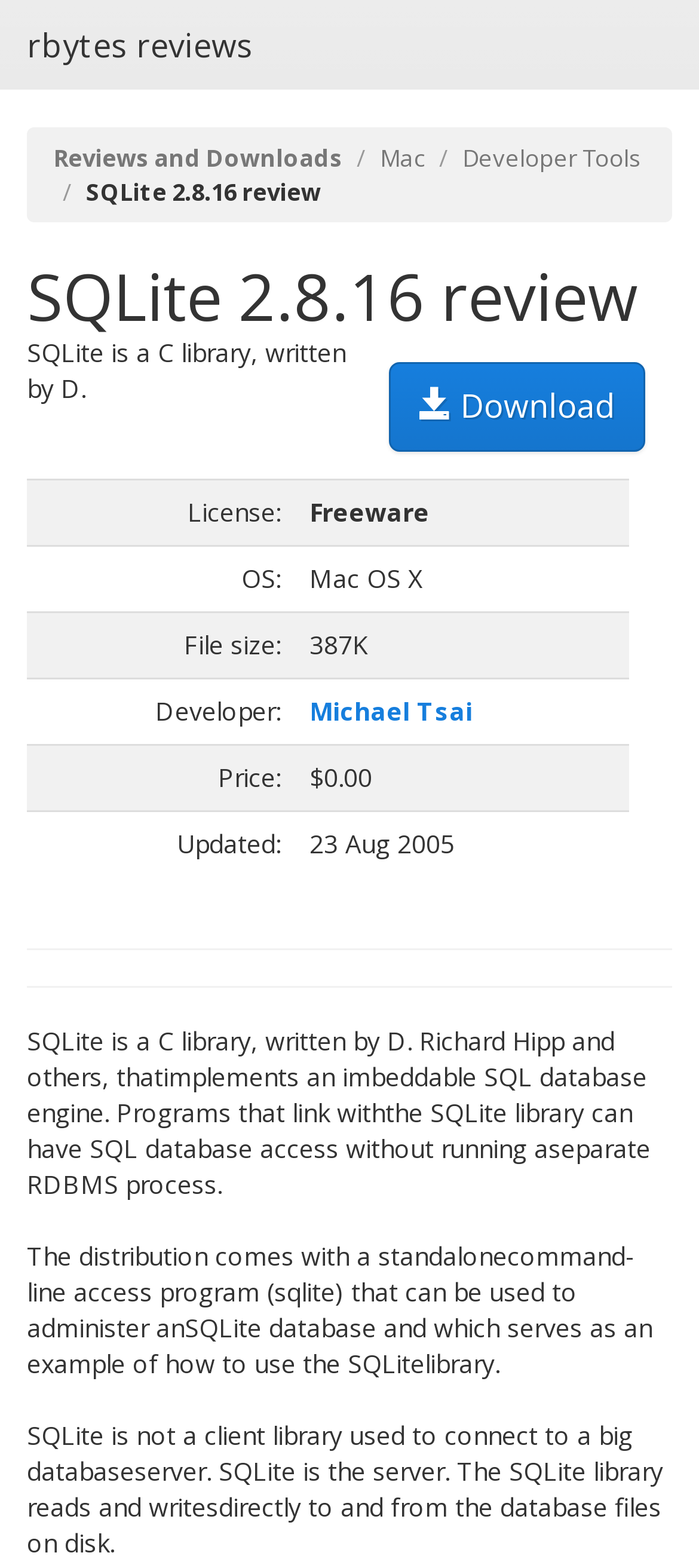Give a complete and precise description of the webpage's appearance.

This webpage is about SQLite 2.8.16, a C library that implements an embeddable SQL database engine. At the top, there are four links: "rbytes reviews", "Reviews and Downloads", "Mac", and "Developer Tools". Below these links, there is a heading that reads "SQLite 2.8.16 review" with a download link to the right. 

A brief description of SQLite 2.8.16 is provided, stating that it is a C library written by D. Richard Hipp and others. This description is followed by a table that lists details about the software, including its license, operating system, file size, developer, price, and last update. 

To the right of the table, there is an image of a 0-star award from rbytes.net. Below the table, there are two horizontal separators, followed by a longer description of SQLite, explaining its functionality and how it differs from a client library. The webpage also provides information about the distribution, which comes with a standalone command-line access program that can be used to administer an SQLite database. Finally, there is a paragraph that clarifies that SQLite is not a client library, but rather a server that reads and writes directly to and from database files on disk.